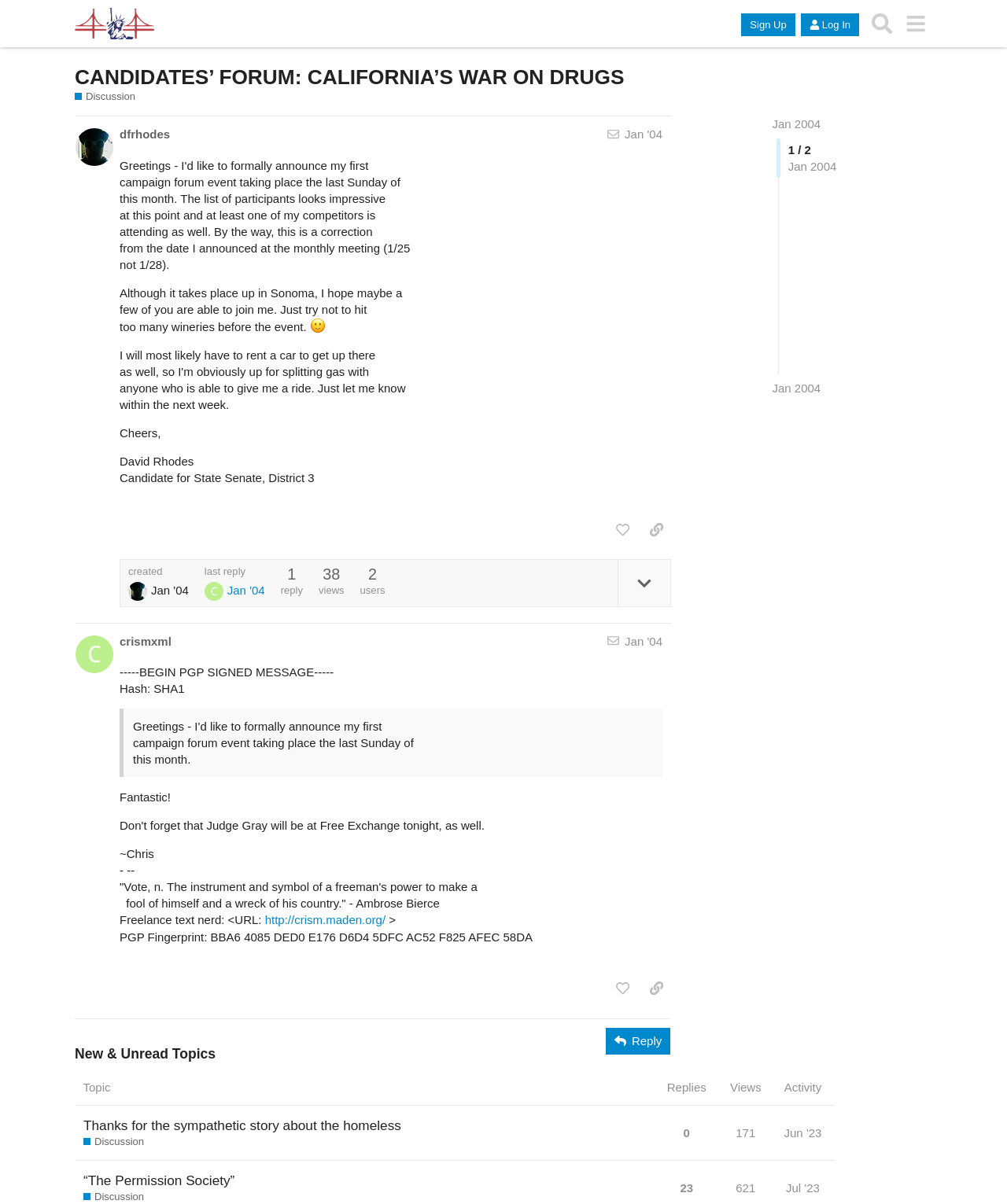Respond to the question below with a concise word or phrase:
How many views does the first post have?

38